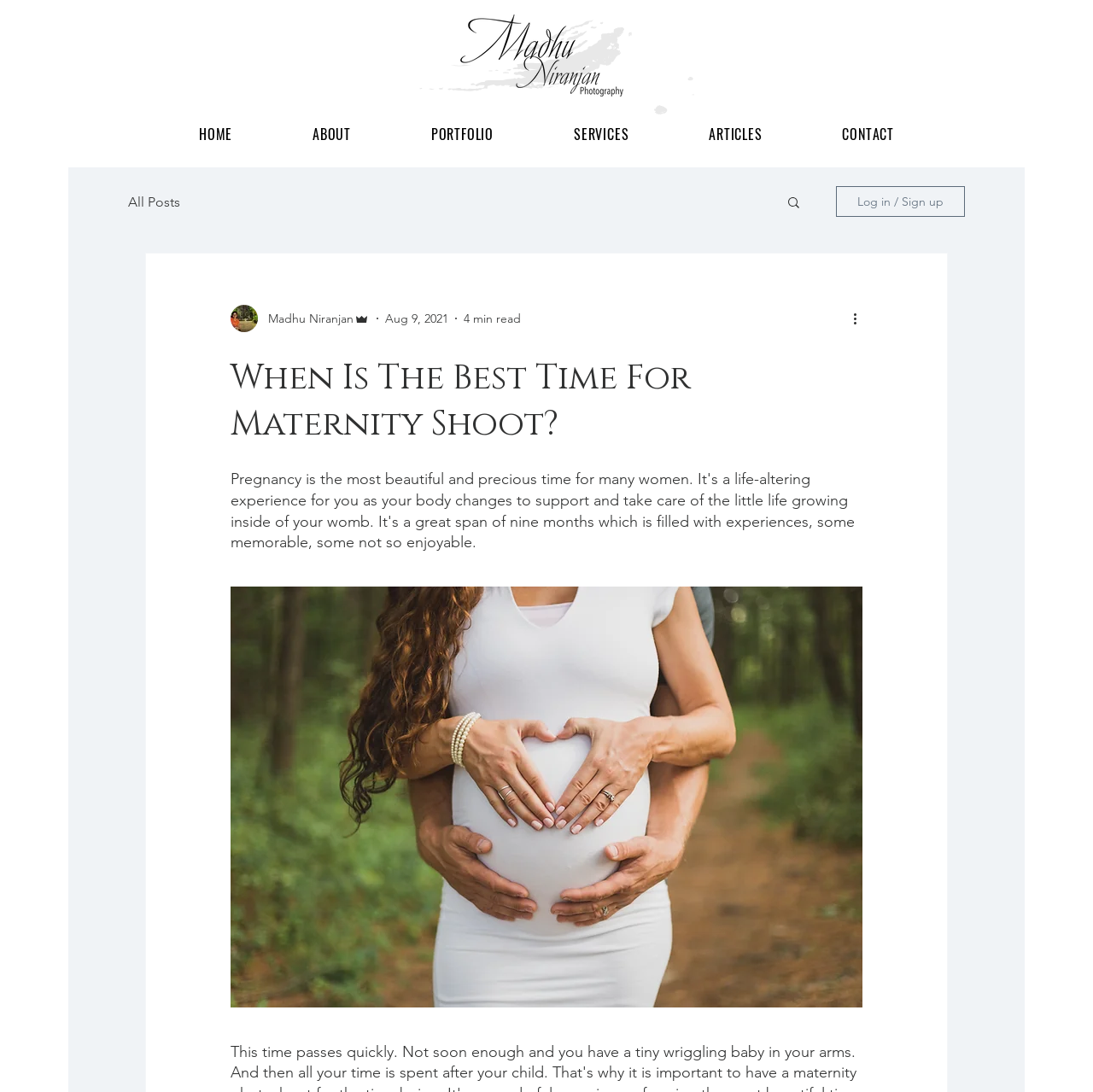Identify the bounding box coordinates of the area that should be clicked in order to complete the given instruction: "search for something". The bounding box coordinates should be four float numbers between 0 and 1, i.e., [left, top, right, bottom].

[0.719, 0.178, 0.734, 0.195]